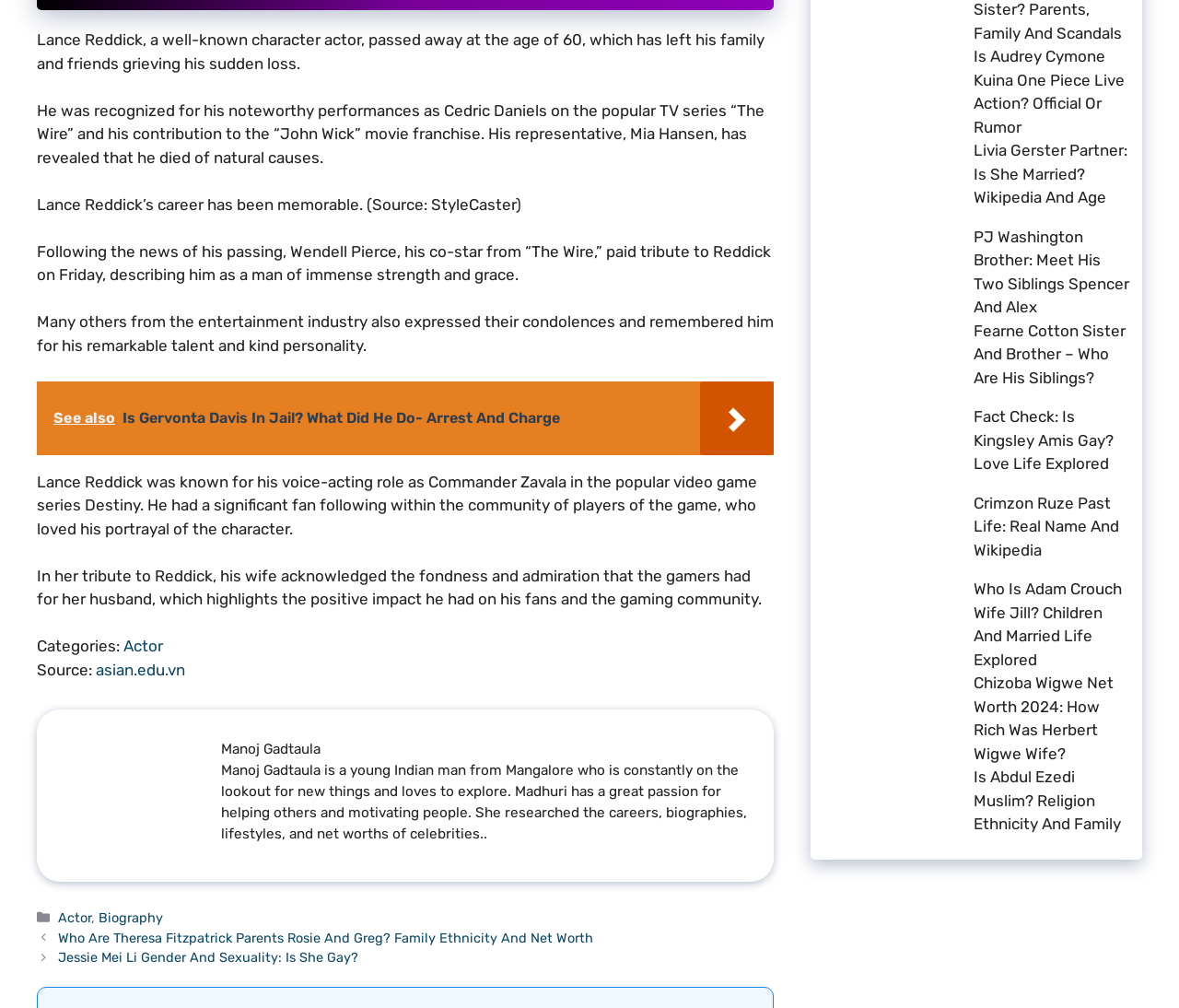Given the webpage screenshot and the description, determine the bounding box coordinates (top-left x, top-left y, bottom-right x, bottom-right y) that define the location of the UI element matching this description: Actor

[0.105, 0.632, 0.138, 0.65]